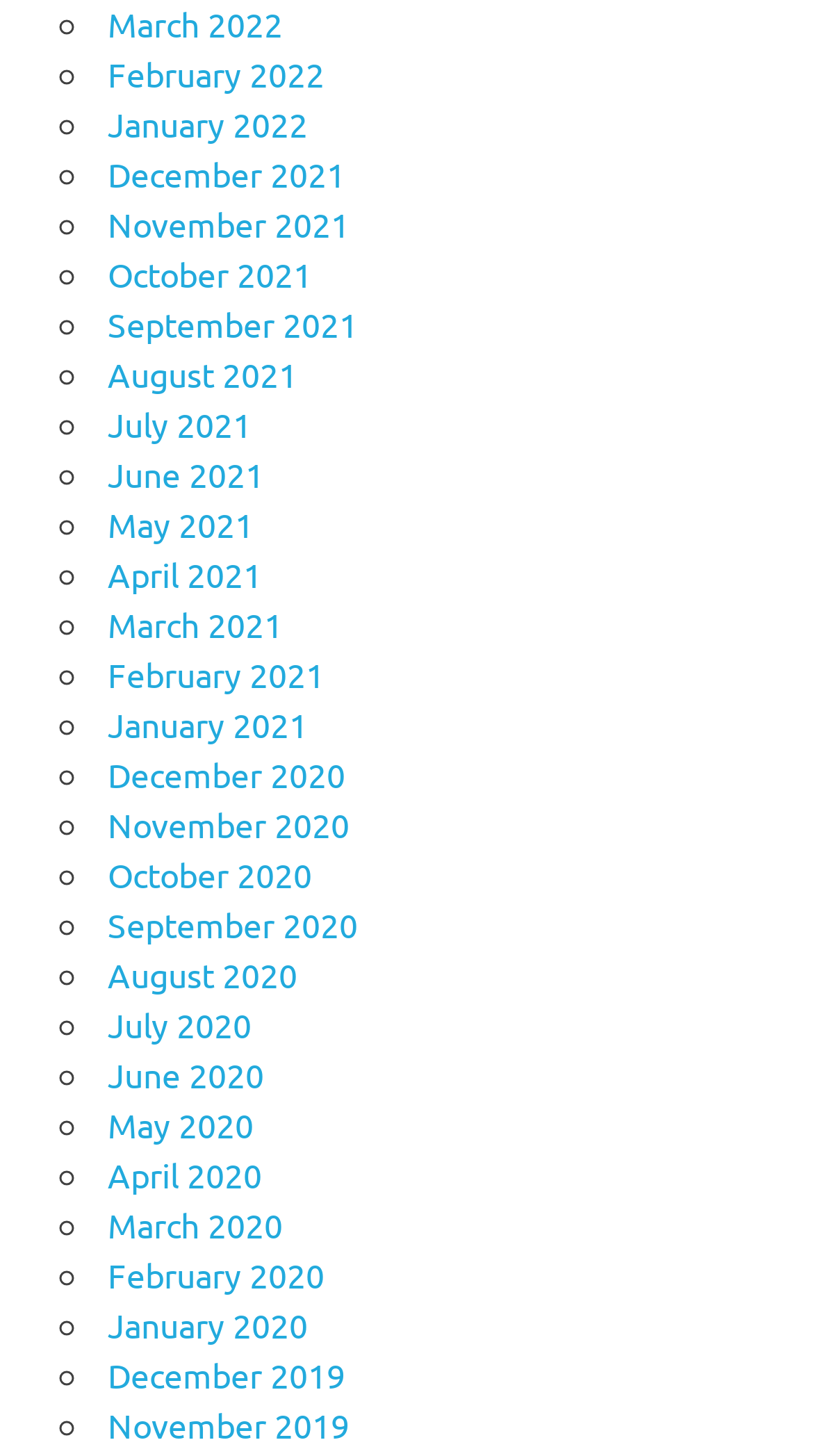Can you find the bounding box coordinates for the element that needs to be clicked to execute this instruction: "View November 2020"? The coordinates should be given as four float numbers between 0 and 1, i.e., [left, top, right, bottom].

[0.133, 0.551, 0.43, 0.58]